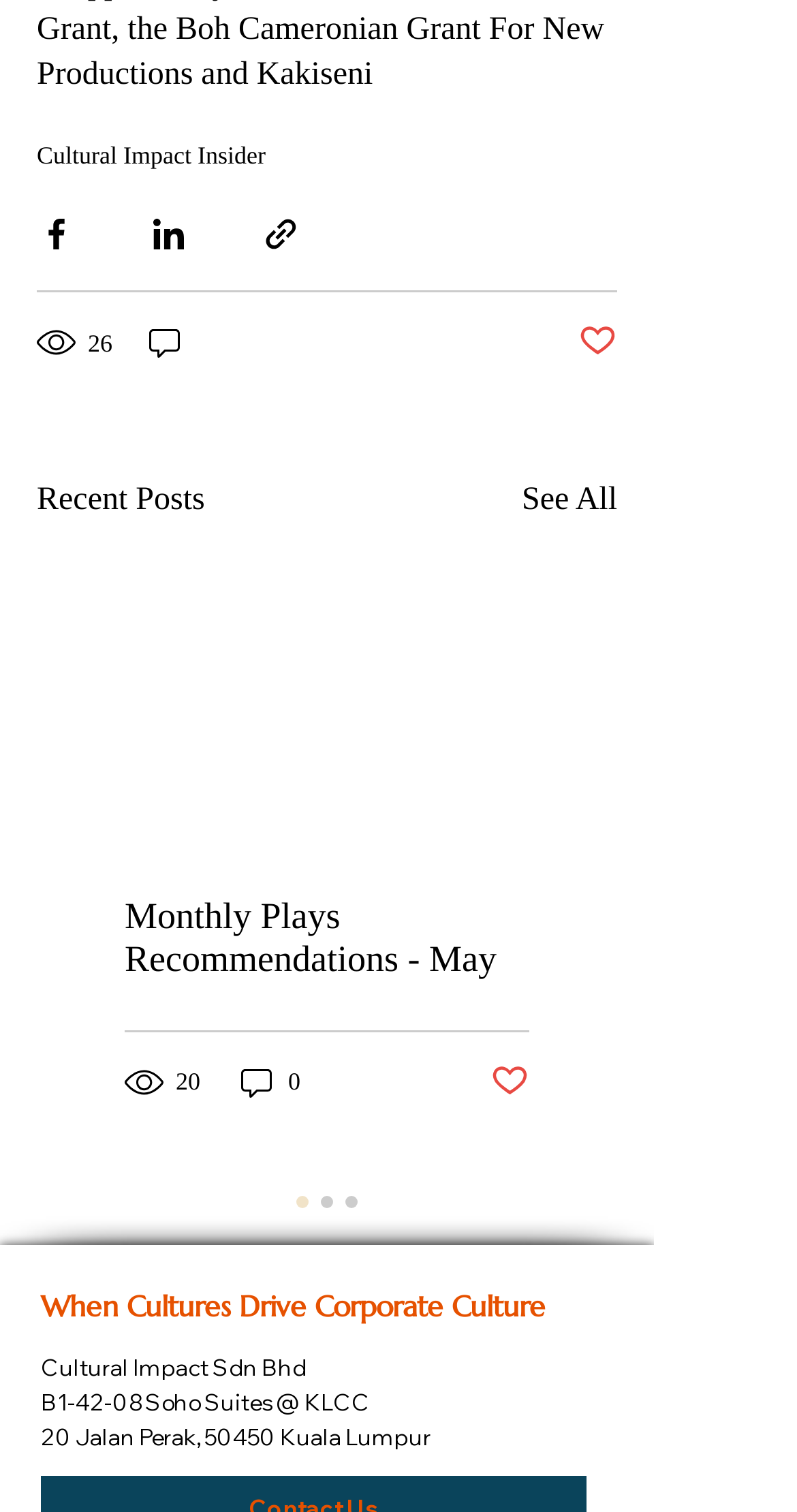Determine the bounding box coordinates in the format (top-left x, top-left y, bottom-right x, bottom-right y). Ensure all values are floating point numbers between 0 and 1. Identify the bounding box of the UI element described by: See All

[0.655, 0.315, 0.774, 0.347]